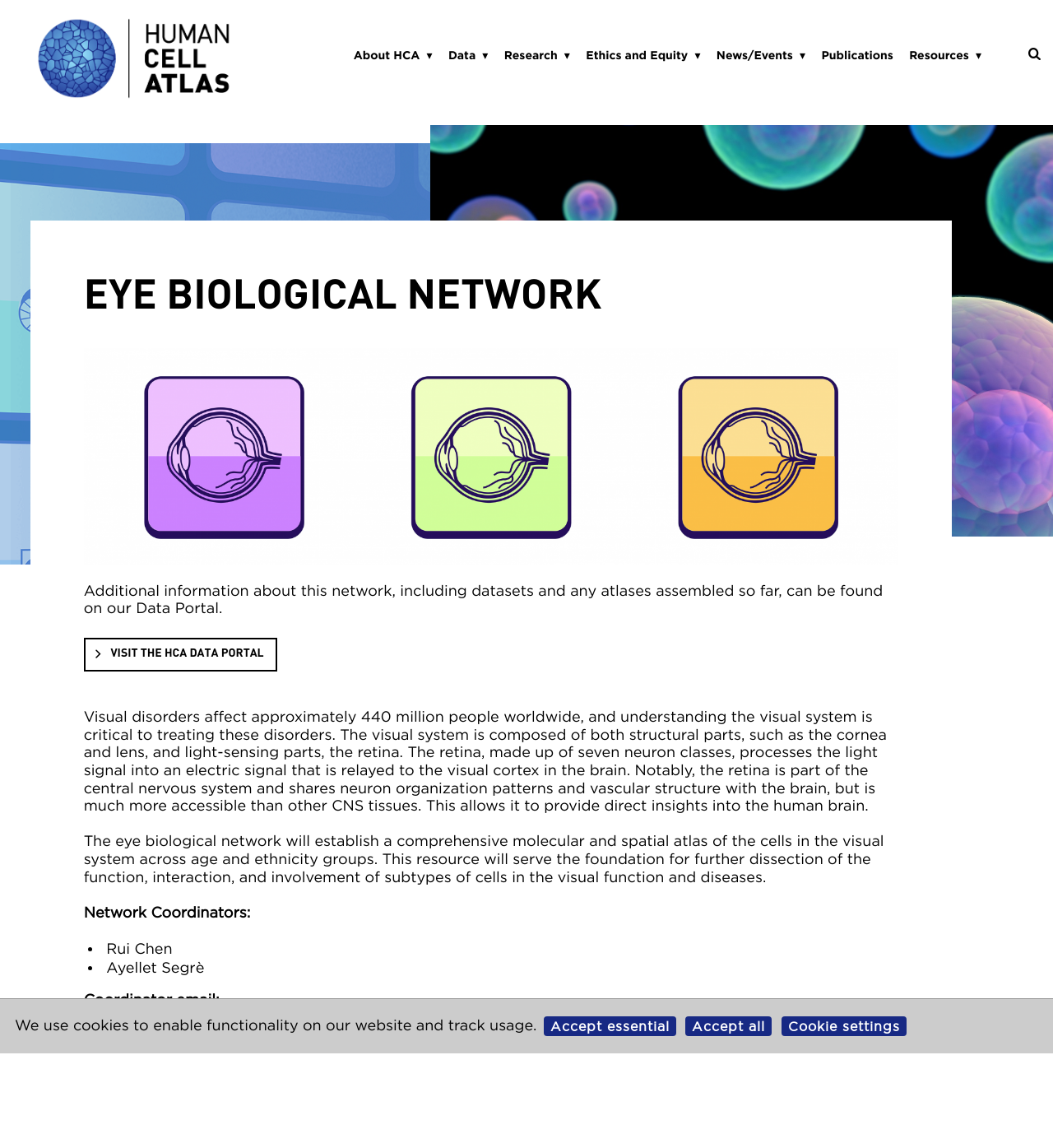Illustrate the webpage's structure and main components comprehensively.

The webpage is about the Human Cell Atlas, specifically the Eye Biological Network. At the top of the page, there is a notification about cookies, with three buttons to accept or customize cookie settings. Below this, there is a link to skip to the content.

The main header section features a link to the Human Cell Atlas, accompanied by a small image. Below this, there is a brief description of the project's goal, which is to create comprehensive reference maps of all human cells to understand human health and diagnose, monitor, and treat diseases.

The main navigation menu is located on the top right, with links to various sections such as About HCA, Data, Research, Ethics and Equity, News/Events, Publications, and Resources.

On the right side of the page, there is a search box button. Below this, there is a heading that reads "EYE BIOLOGICAL NETWORK". The content that follows describes the importance of understanding the visual system and the retina, which is part of the central nervous system. The text explains that the eye biological network aims to establish a comprehensive molecular and spatial atlas of the cells in the visual system across age and ethnicity groups.

The page also lists the network coordinators, Rui Chen and Ayellet Segrè, along with their email address. Overall, the webpage provides an introduction to the Eye Biological Network and its goals, with links to further information and resources.